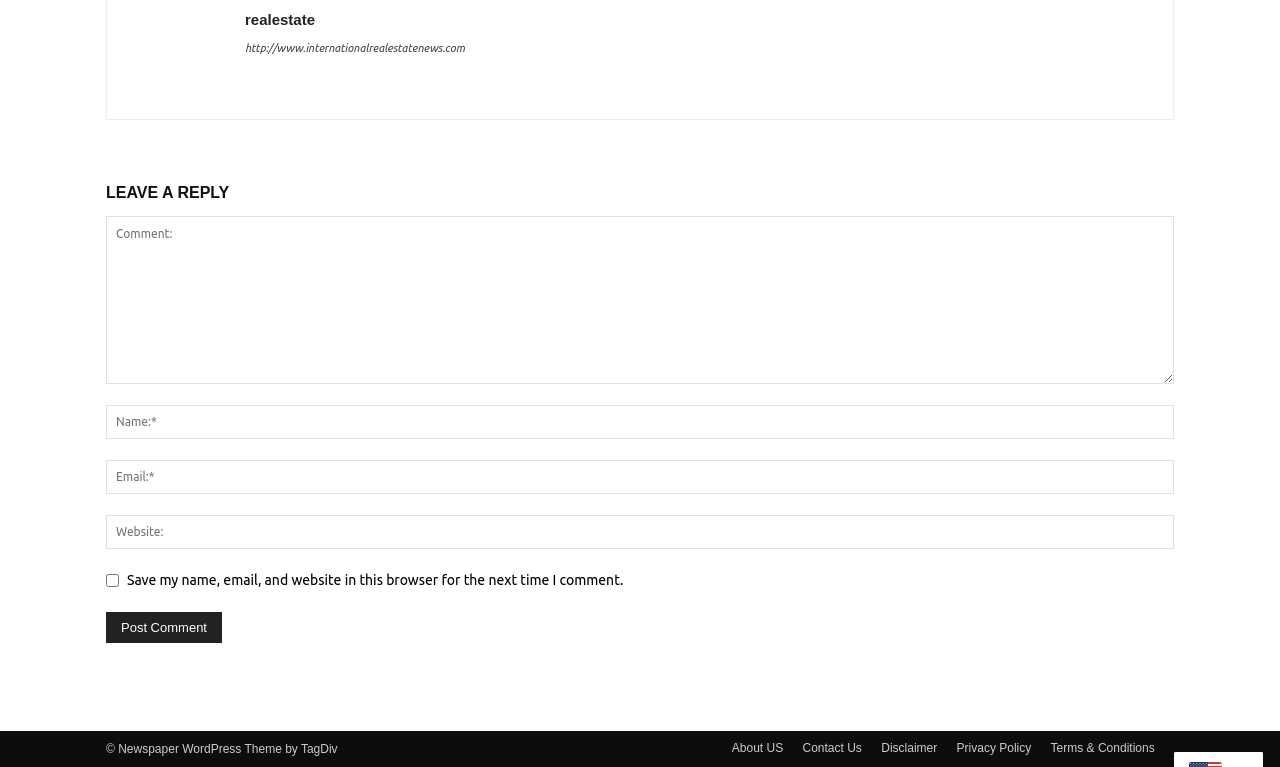Identify the bounding box coordinates for the region of the element that should be clicked to carry out the instruction: "Visit the about us page". The bounding box coordinates should be four float numbers between 0 and 1, i.e., [left, top, right, bottom].

[0.572, 0.964, 0.612, 0.988]